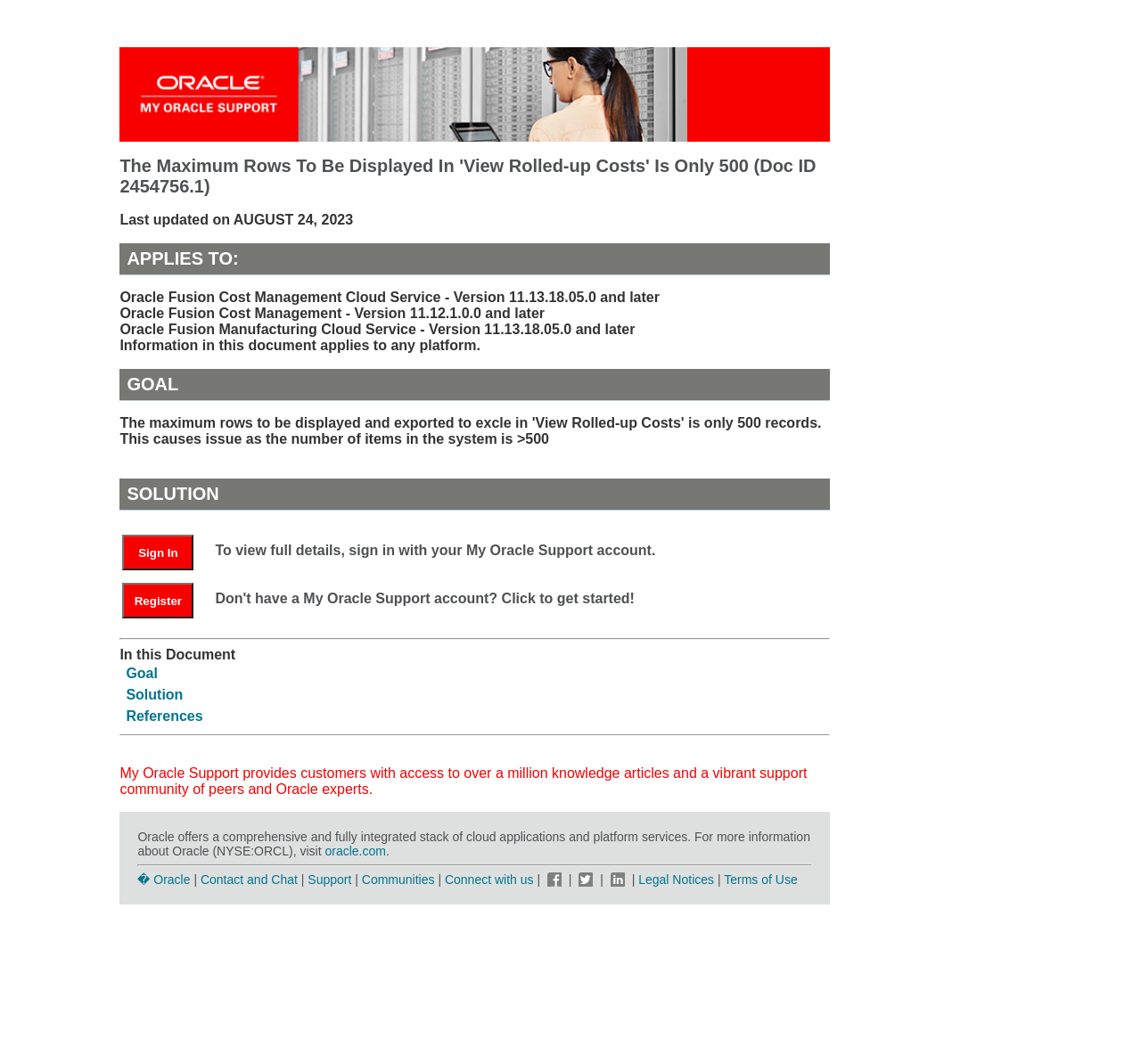Identify the bounding box coordinates of the region that should be clicked to execute the following instruction: "Click Goal".

[0.11, 0.625, 0.138, 0.639]